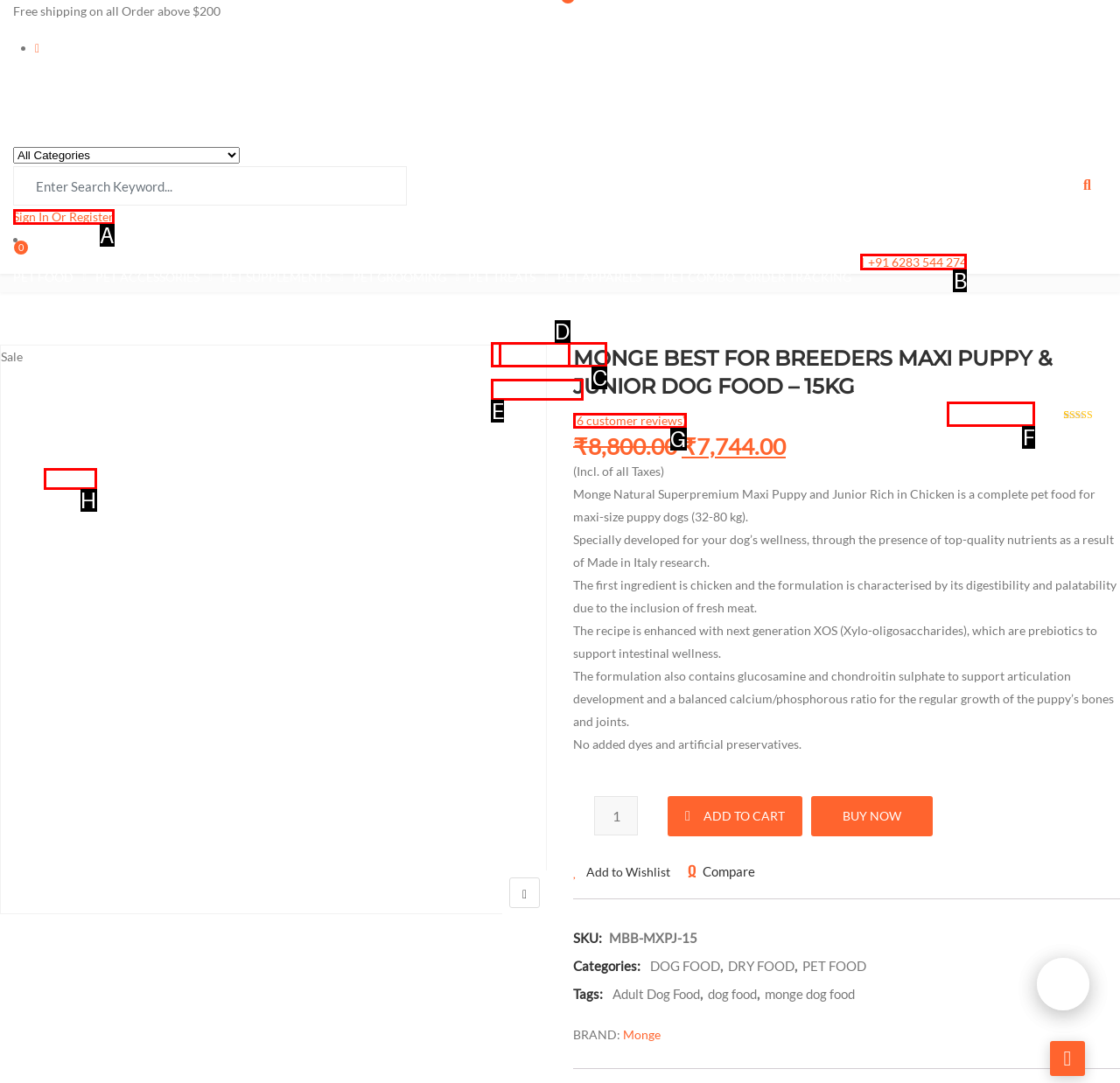Determine the letter of the UI element that will complete the task: Contact customer support
Reply with the corresponding letter.

B